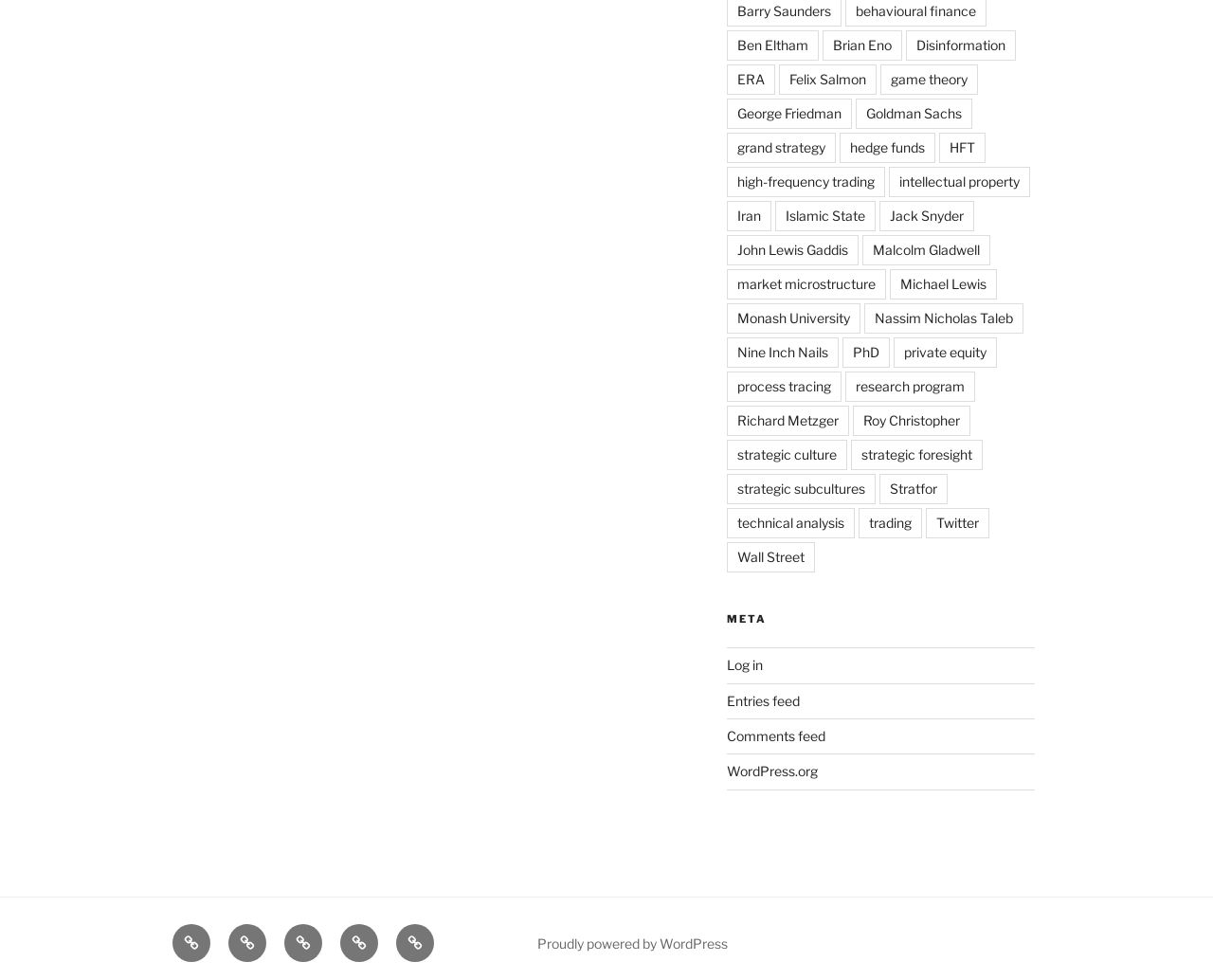Predict the bounding box coordinates of the area that should be clicked to accomplish the following instruction: "Go to the Research page". The bounding box coordinates should consist of four float numbers between 0 and 1, i.e., [left, top, right, bottom].

[0.28, 0.943, 0.312, 0.981]